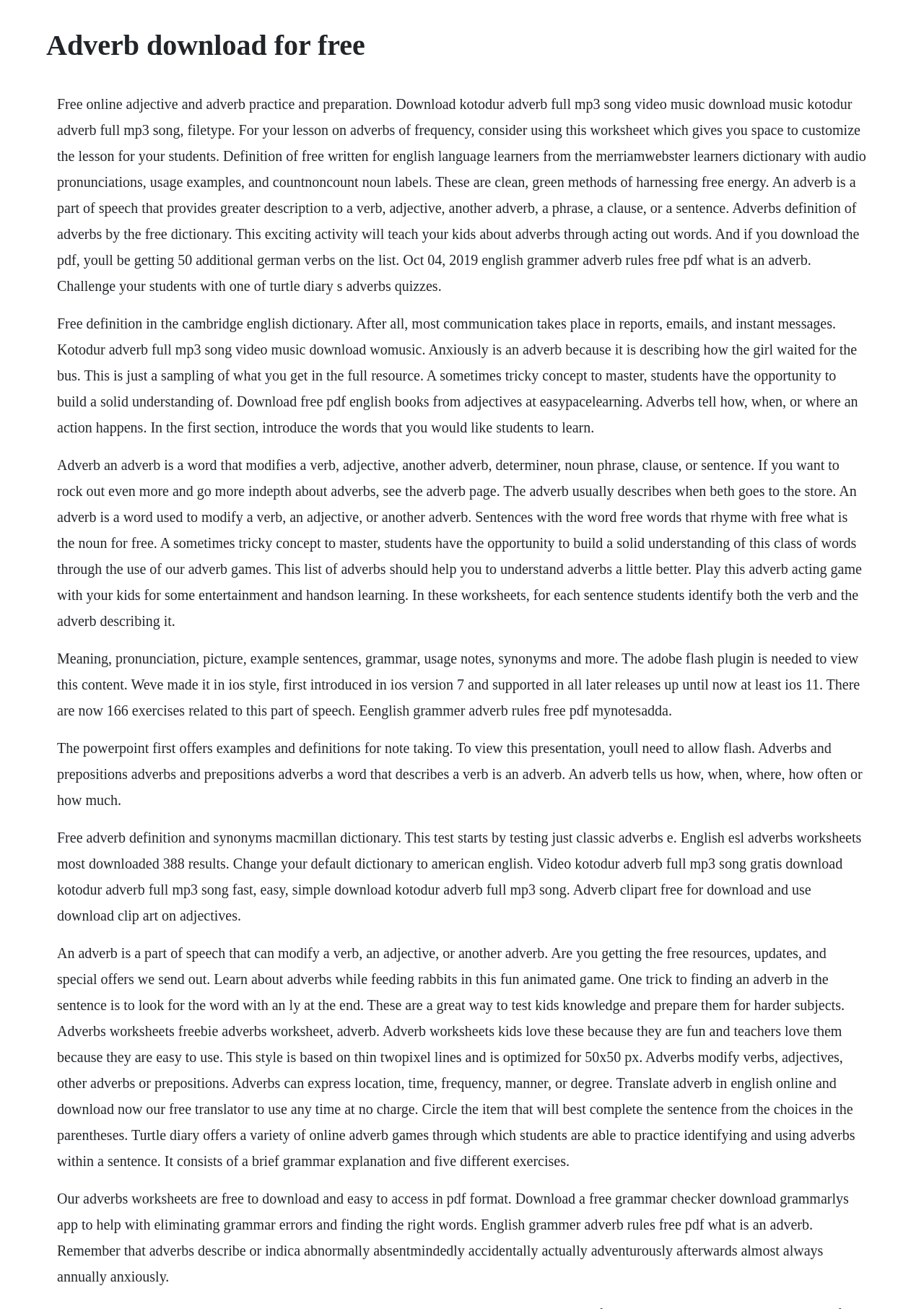Use a single word or phrase to answer the question:
What is the purpose of adverb games?

To practice identifying and using adverbs